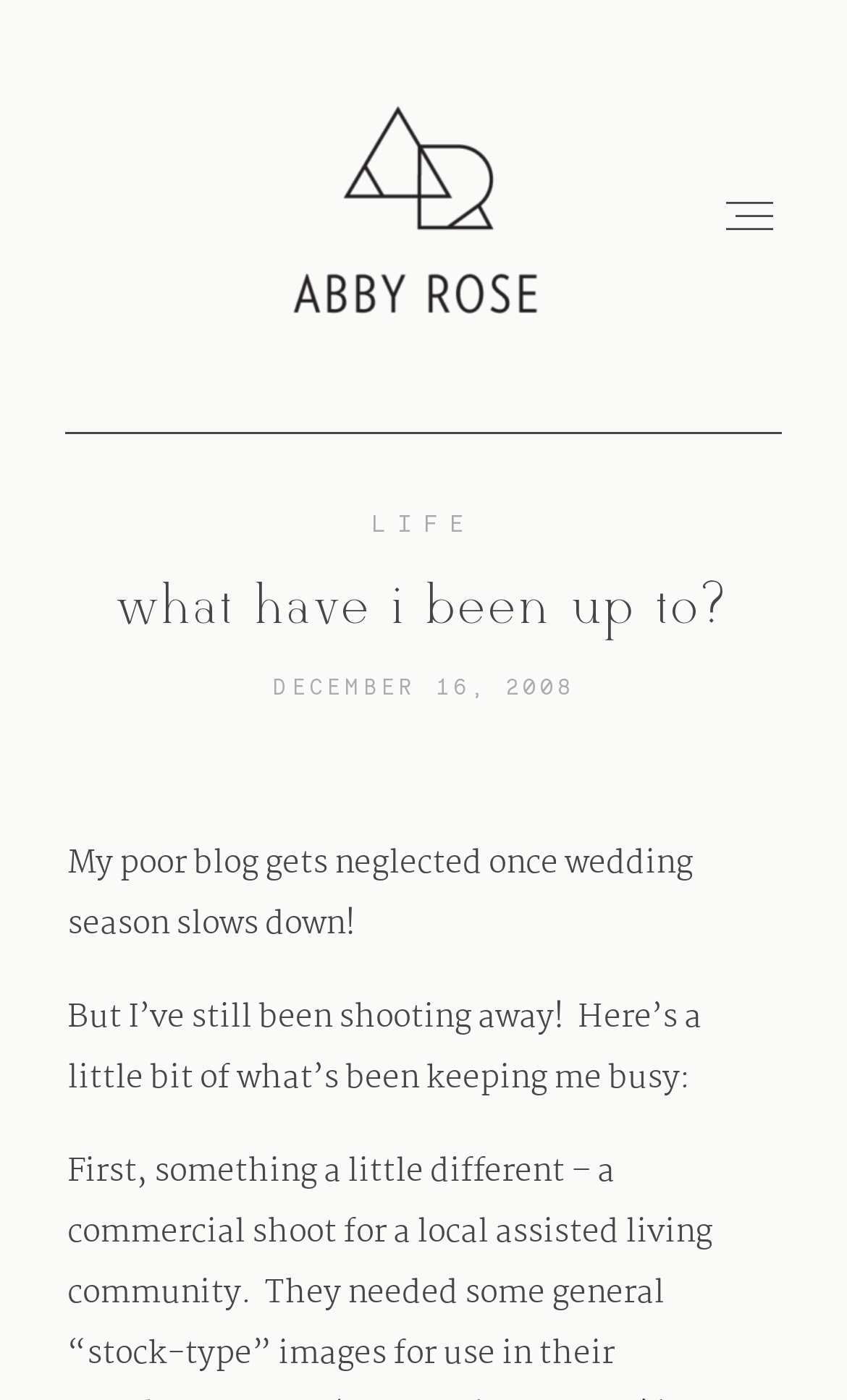Identify the bounding box coordinates for the element that needs to be clicked to fulfill this instruction: "go to portfolio". Provide the coordinates in the format of four float numbers between 0 and 1: [left, top, right, bottom].

[0.079, 0.449, 0.921, 0.536]